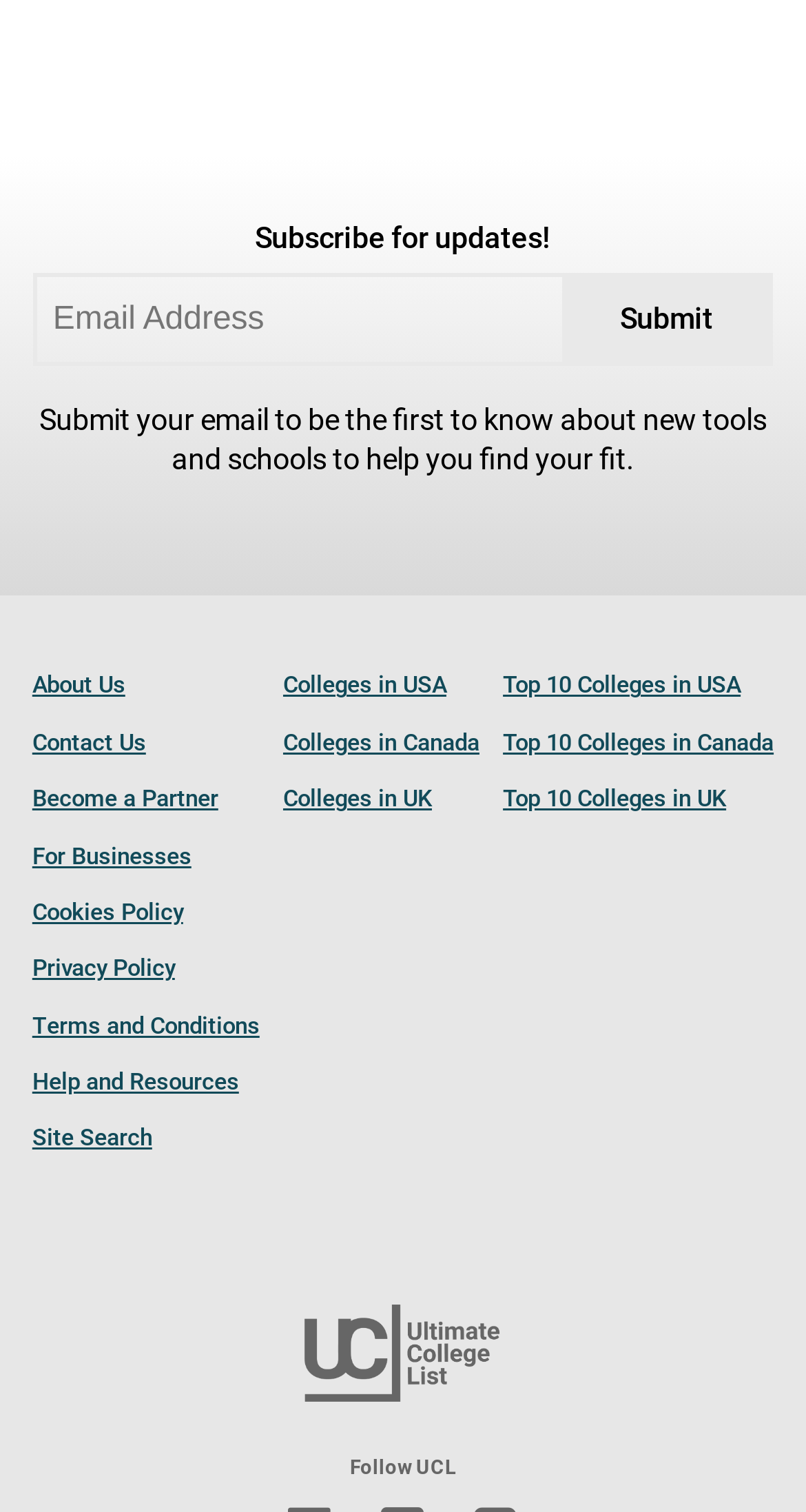How many links are in the footer section?
Please craft a detailed and exhaustive response to the question.

The footer section contains 15 links, including 'About Us', 'Contact Us', 'Become a Partner', 'For Businesses', 'Cookies Policy', 'Privacy Policy', 'Terms and Conditions', 'Help and Resources', 'Site Search', 'Colleges in USA', 'Colleges in Canada', 'Colleges in UK', 'Top 10 Colleges in USA', 'Top 10 Colleges in Canada', and 'Top 10 Colleges in UK'.